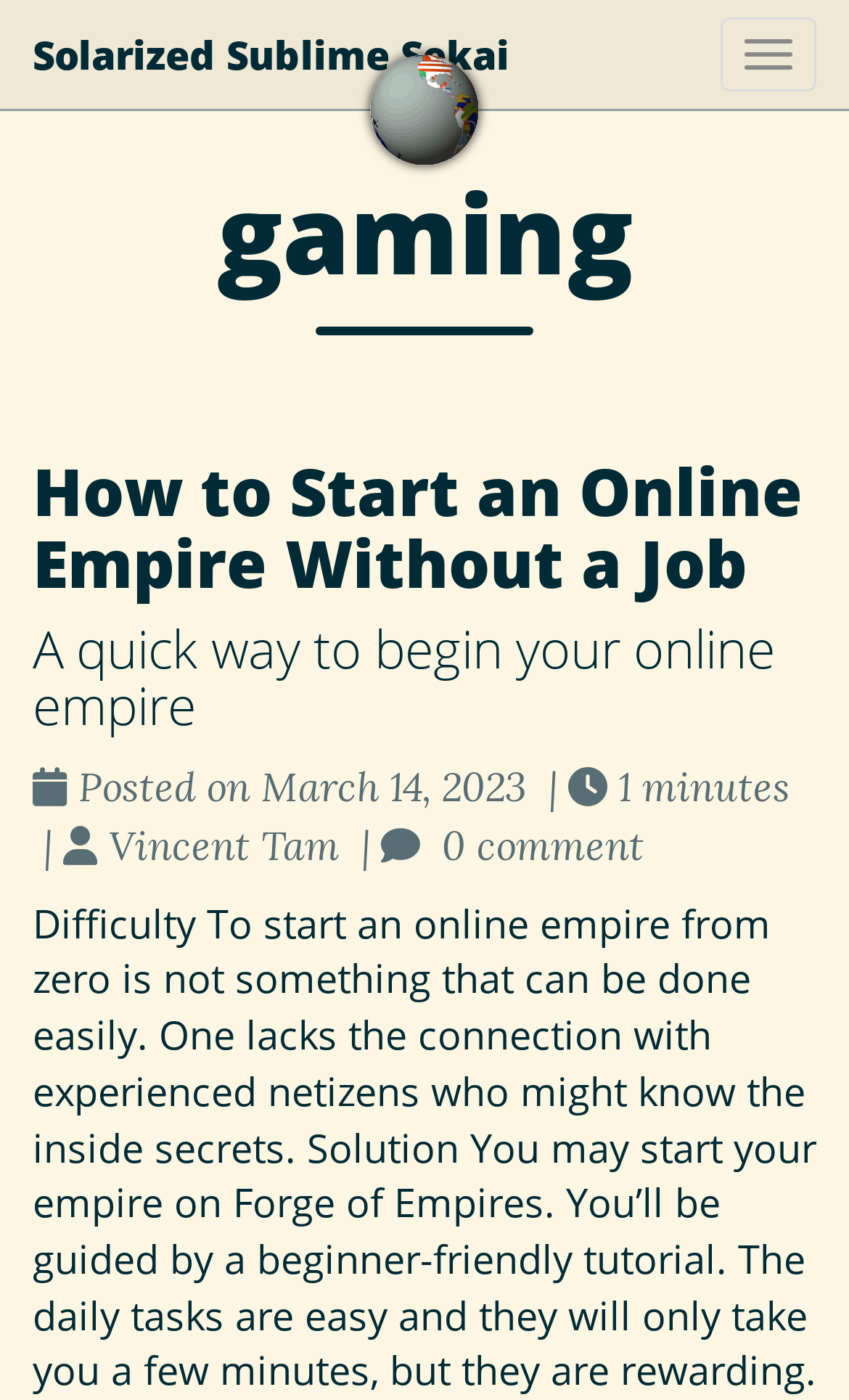Please give a concise answer to this question using a single word or phrase: 
What is the title of the first article?

How to Start an Online Empire Without a Job